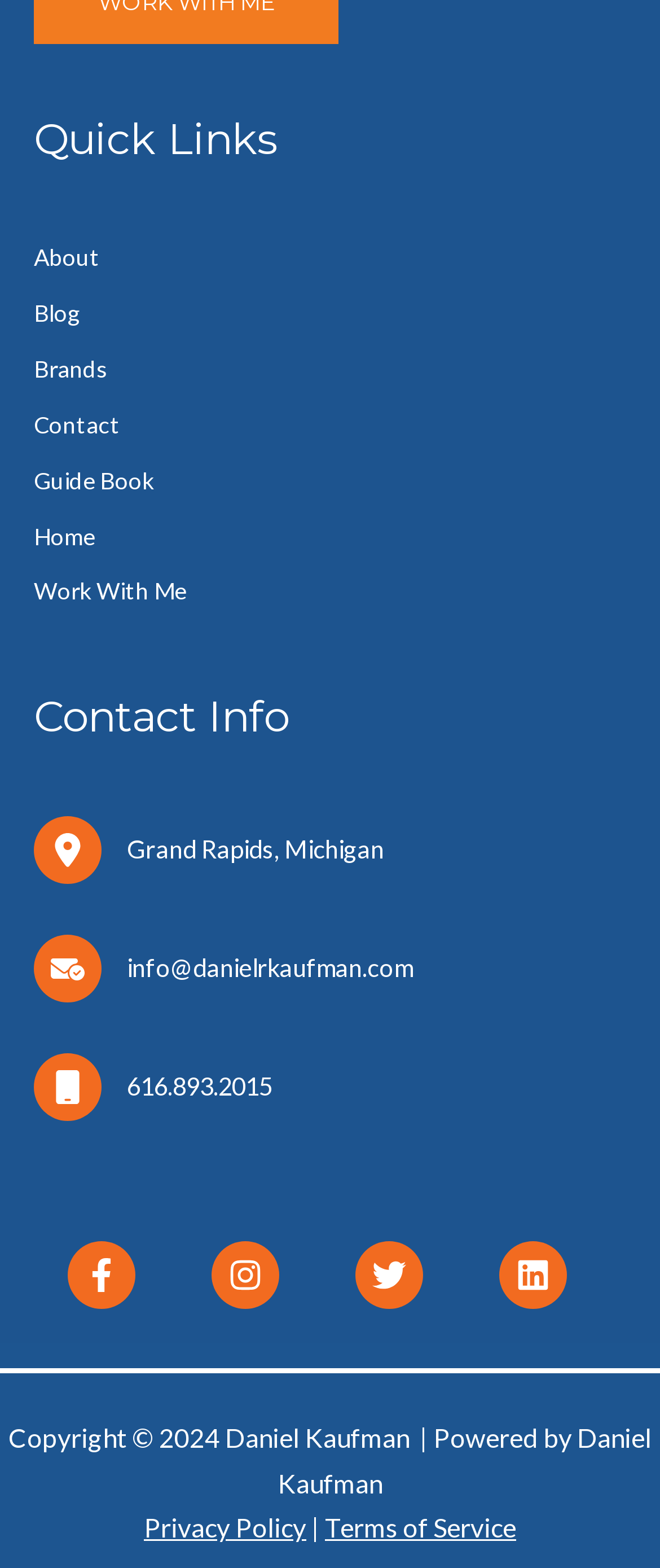Utilize the details in the image to thoroughly answer the following question: What is the year of the copyright?

I found the StaticText element 'Copyright © 2024 Daniel Kaufman...' in the 'Footer Widget 2' section, which indicates the year of the copyright.